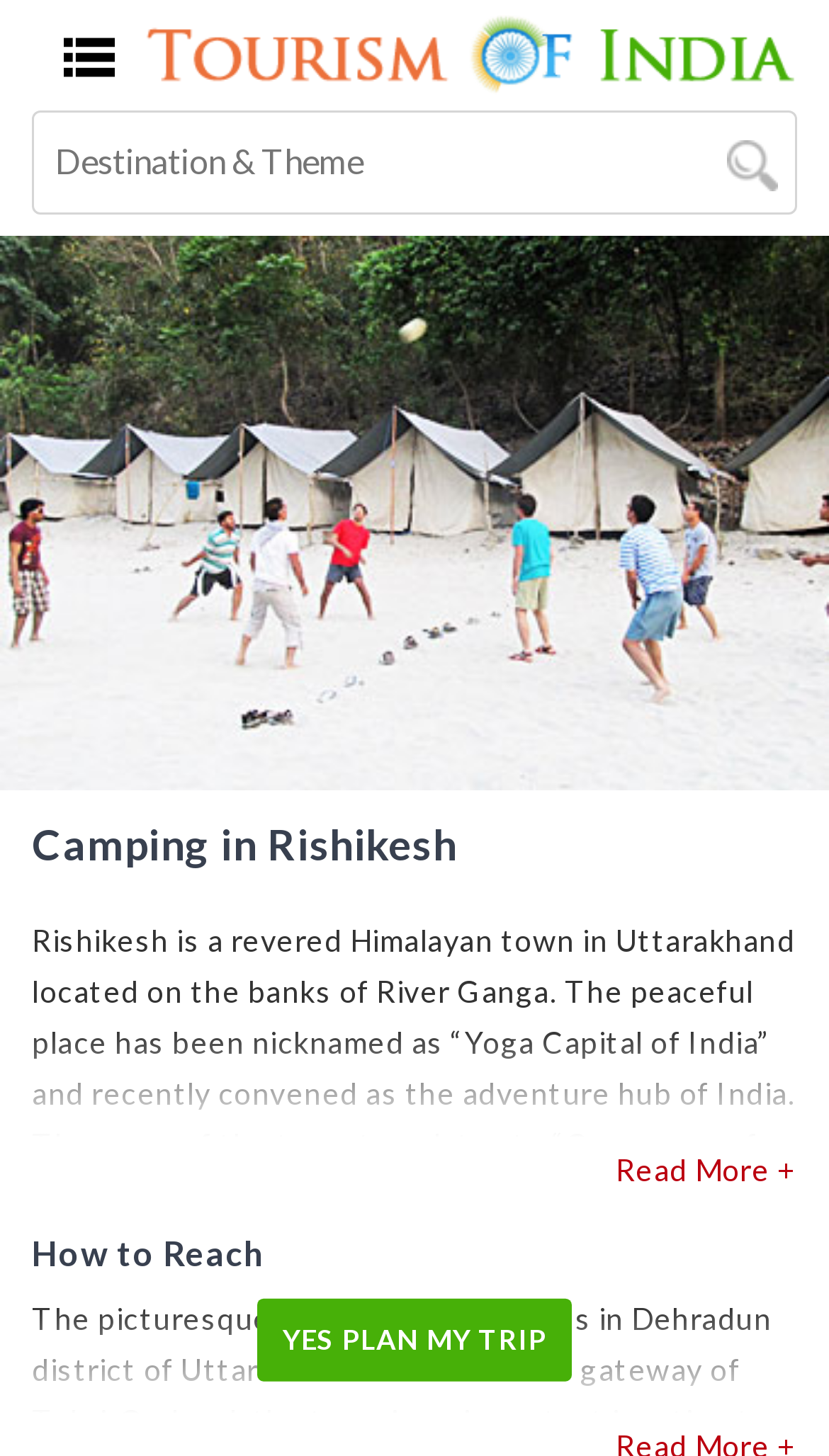Based on the element description, predict the bounding box coordinates (top-left x, top-left y, bottom-right x, bottom-right y) for the UI element in the screenshot: Read More +

[0.742, 0.791, 0.962, 0.816]